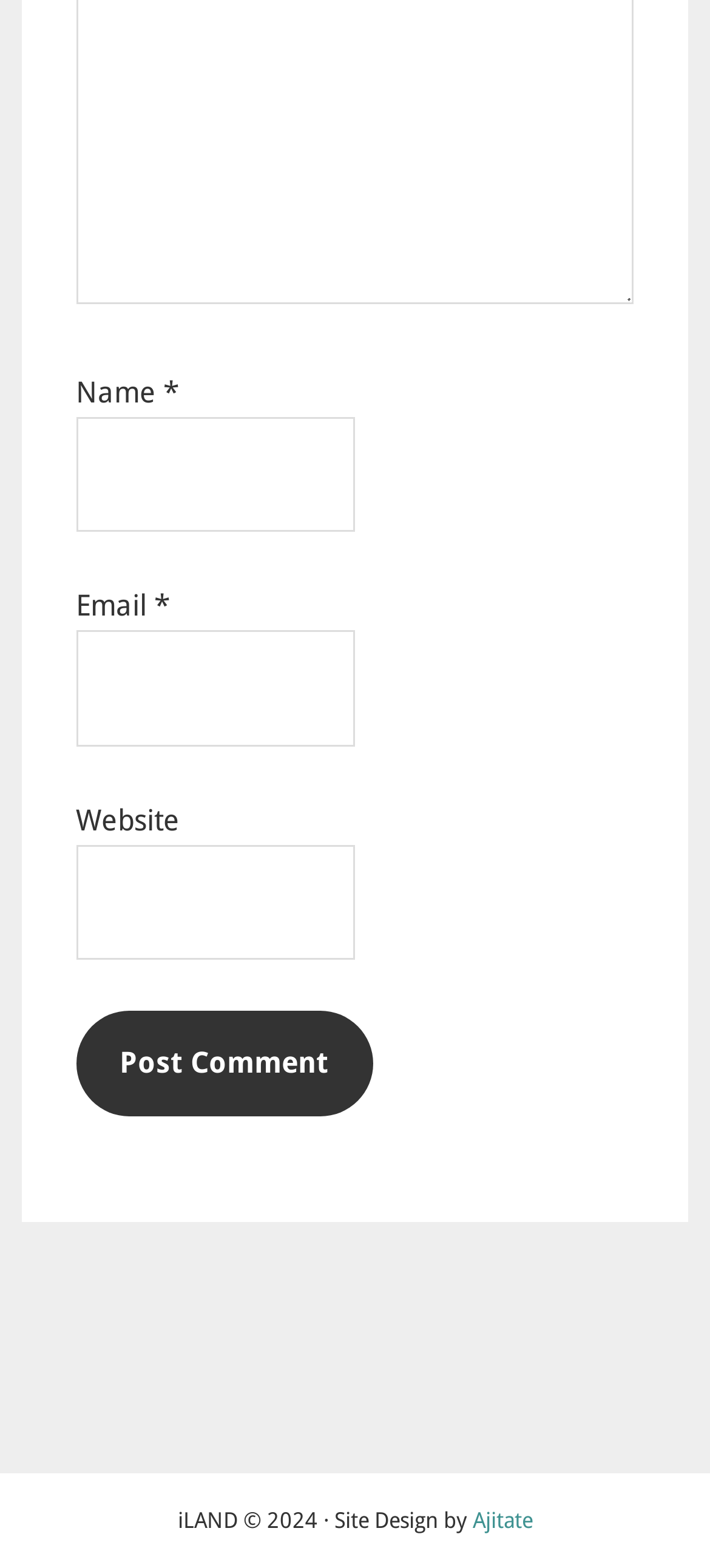Using the webpage screenshot and the element description name="wp-submit" value="Log In", determine the bounding box coordinates. Specify the coordinates in the format (top-left x, top-left y, bottom-right x, bottom-right y) with values ranging from 0 to 1.

None